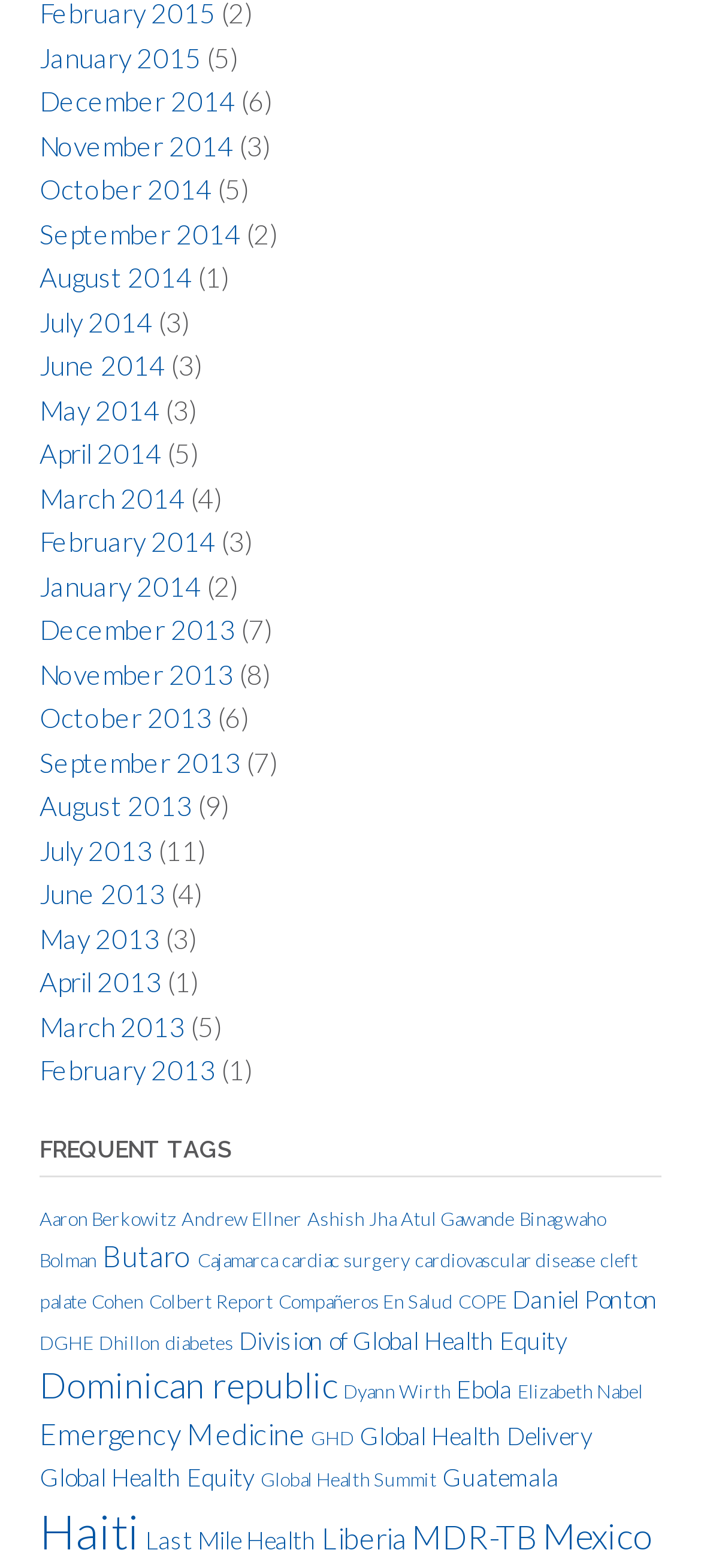Please find the bounding box coordinates of the element's region to be clicked to carry out this instruction: "View Aaron Berkowitz".

[0.056, 0.769, 0.251, 0.784]